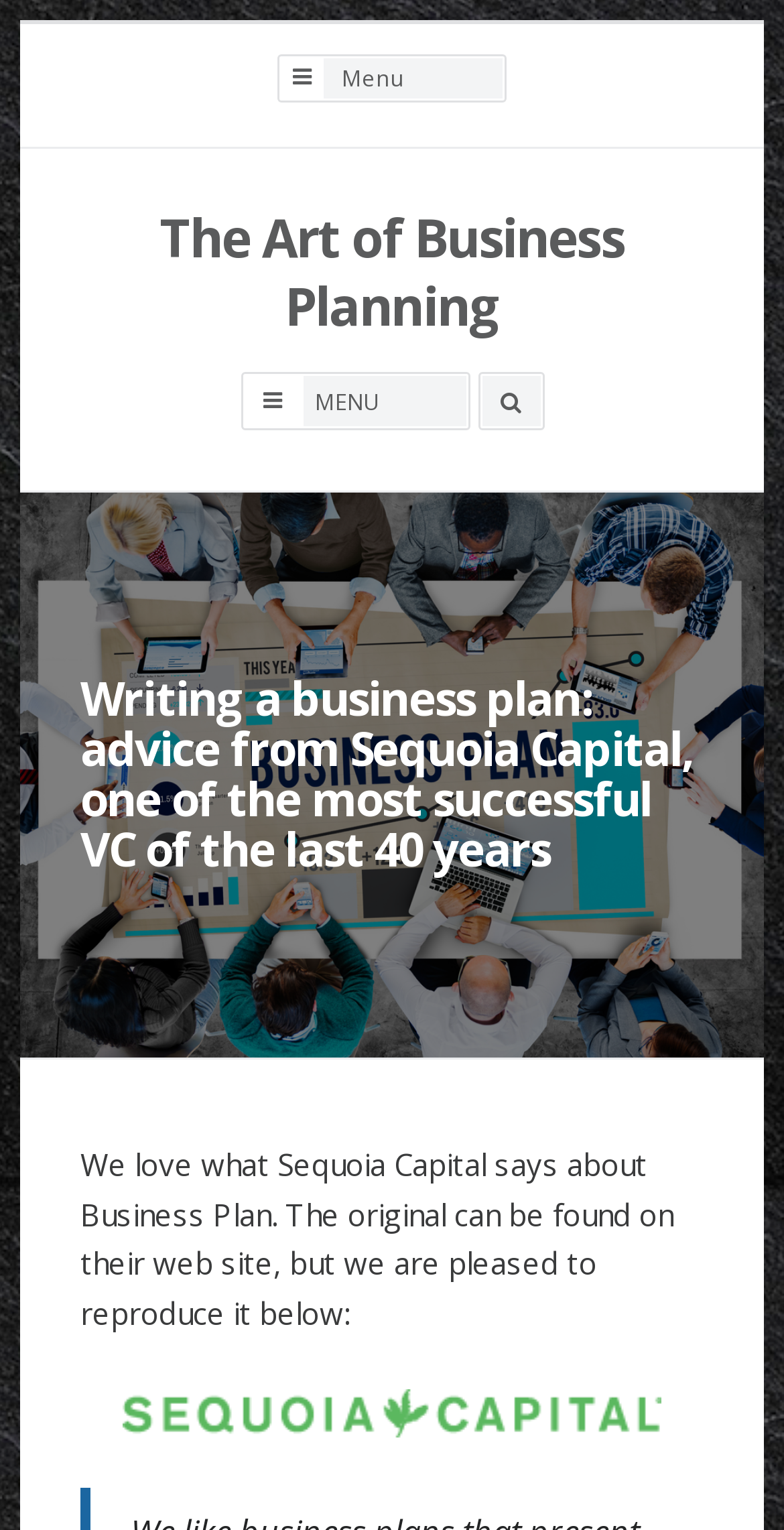Extract the primary header of the webpage and generate its text.

The Art of Business Planning